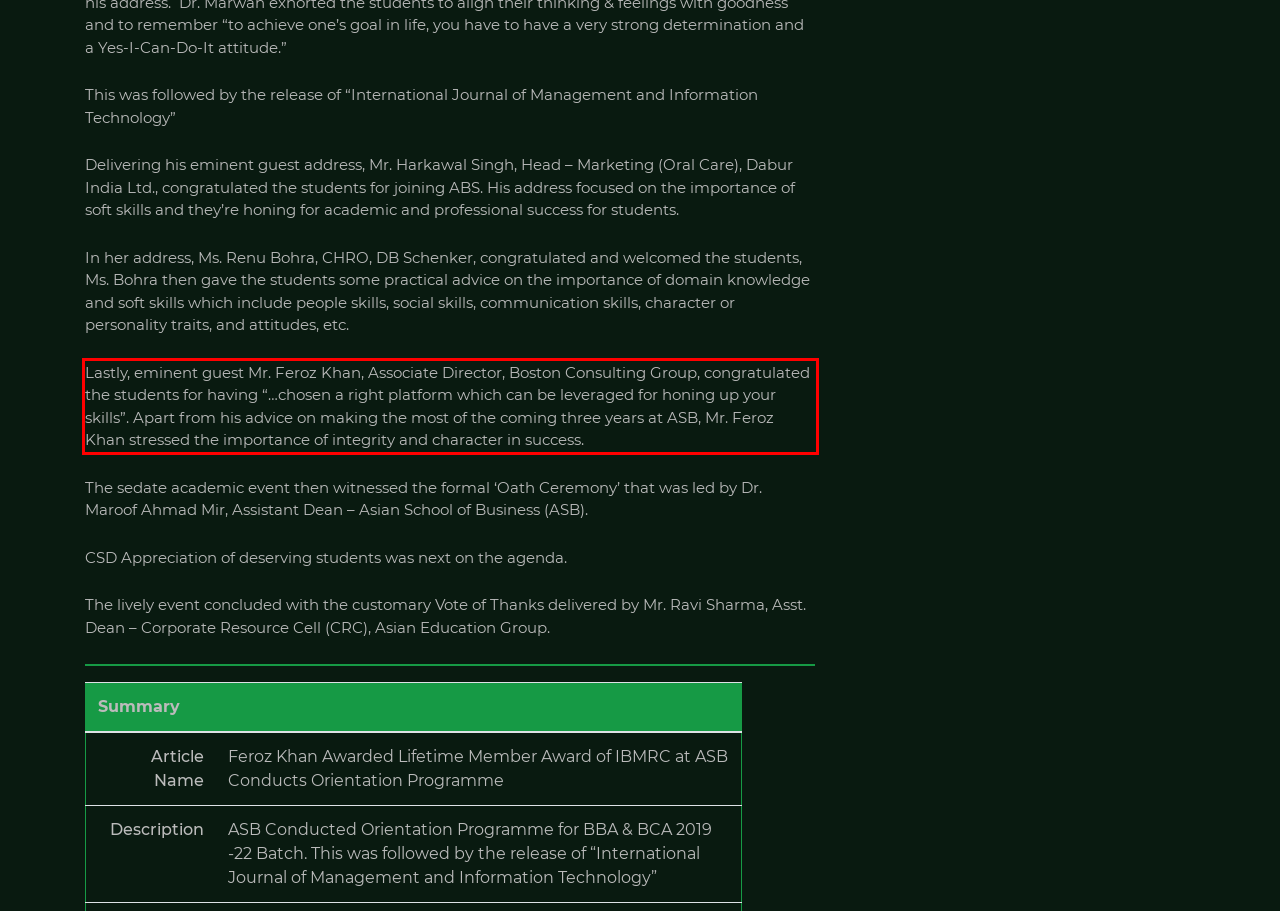Within the screenshot of the webpage, locate the red bounding box and use OCR to identify and provide the text content inside it.

Lastly, eminent guest Mr. Feroz Khan, Associate Director, Boston Consulting Group, congratulated the students for having “…chosen a right platform which can be leveraged for honing up your skills”. Apart from his advice on making the most of the coming three years at ASB, Mr. Feroz Khan stressed the importance of integrity and character in success.